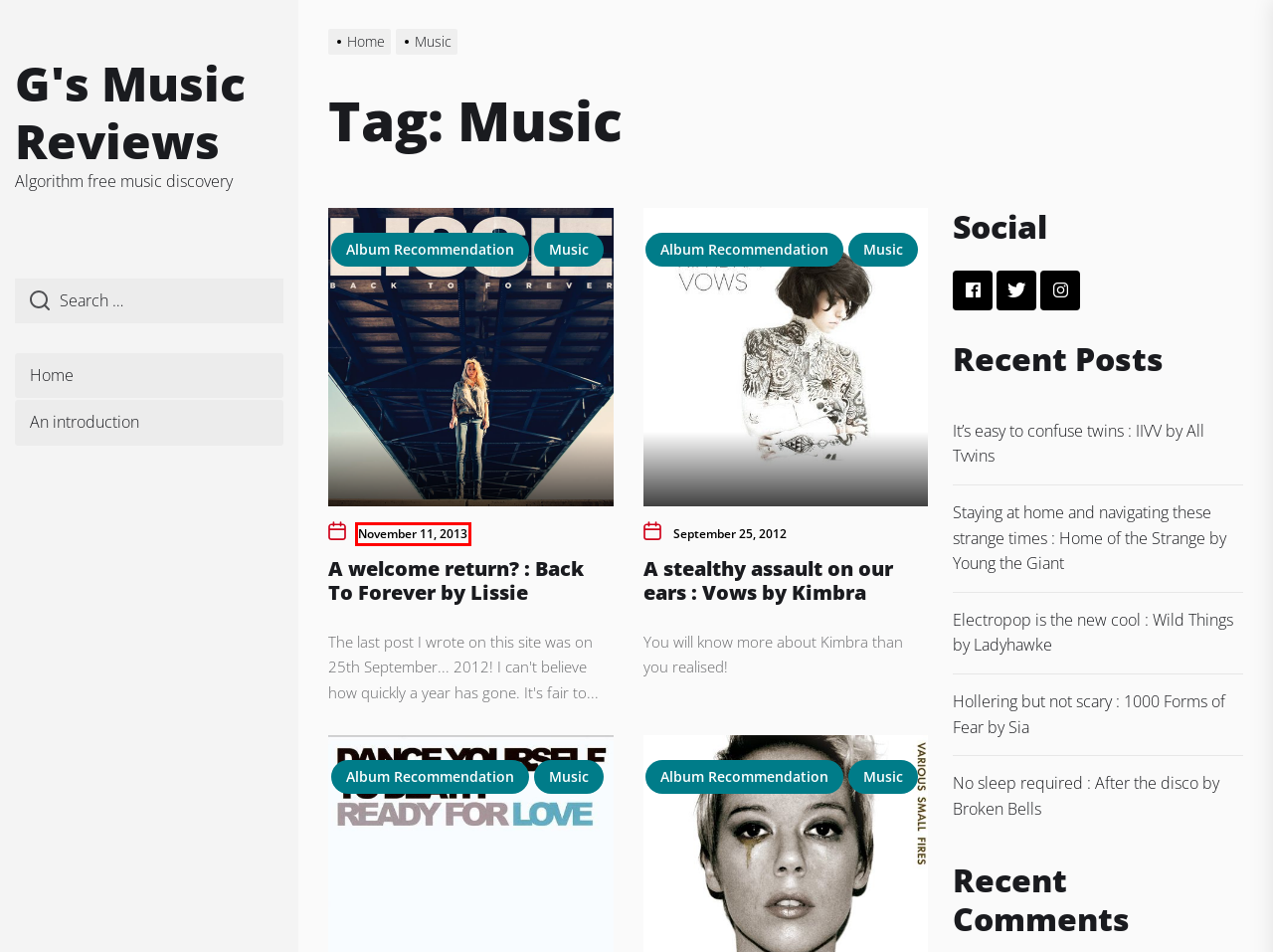You have a screenshot of a webpage with a red bounding box around a UI element. Determine which webpage description best matches the new webpage that results from clicking the element in the bounding box. Here are the candidates:
A. A welcome return? : Back To Forever by Lissie – G's Music Reviews
B. September 25, 2012 – G's Music Reviews
C. An Englishman listening to a Canadian sing about Russia : Siberia by Lights – G's Music Reviews
D. July 2018 – G's Music Reviews
E. G's Music Reviews – Algorithm free music discovery
F. November 11, 2013 – G's Music Reviews
G. A stealthy assault on our ears : Vows by Kimbra – G's Music Reviews
H. November 2010 – G's Music Reviews

F